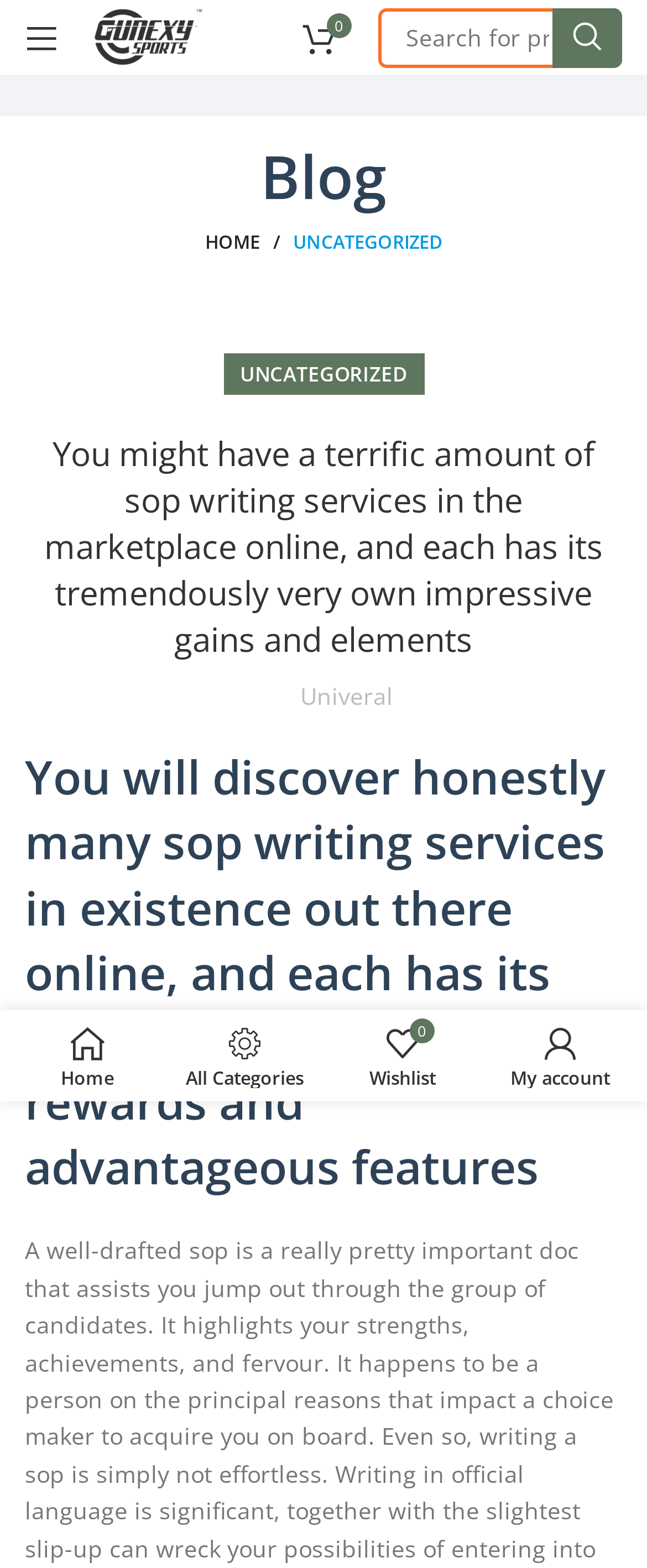Please provide a detailed answer to the question below based on the screenshot: 
What is the category of the blog post?

The blog post on the webpage is categorized as 'UNCATEGORIZED', which is indicated by the link 'UNCATEGORIZED' below the 'HOME /' link. This suggests that the blog post does not fit into a specific category.